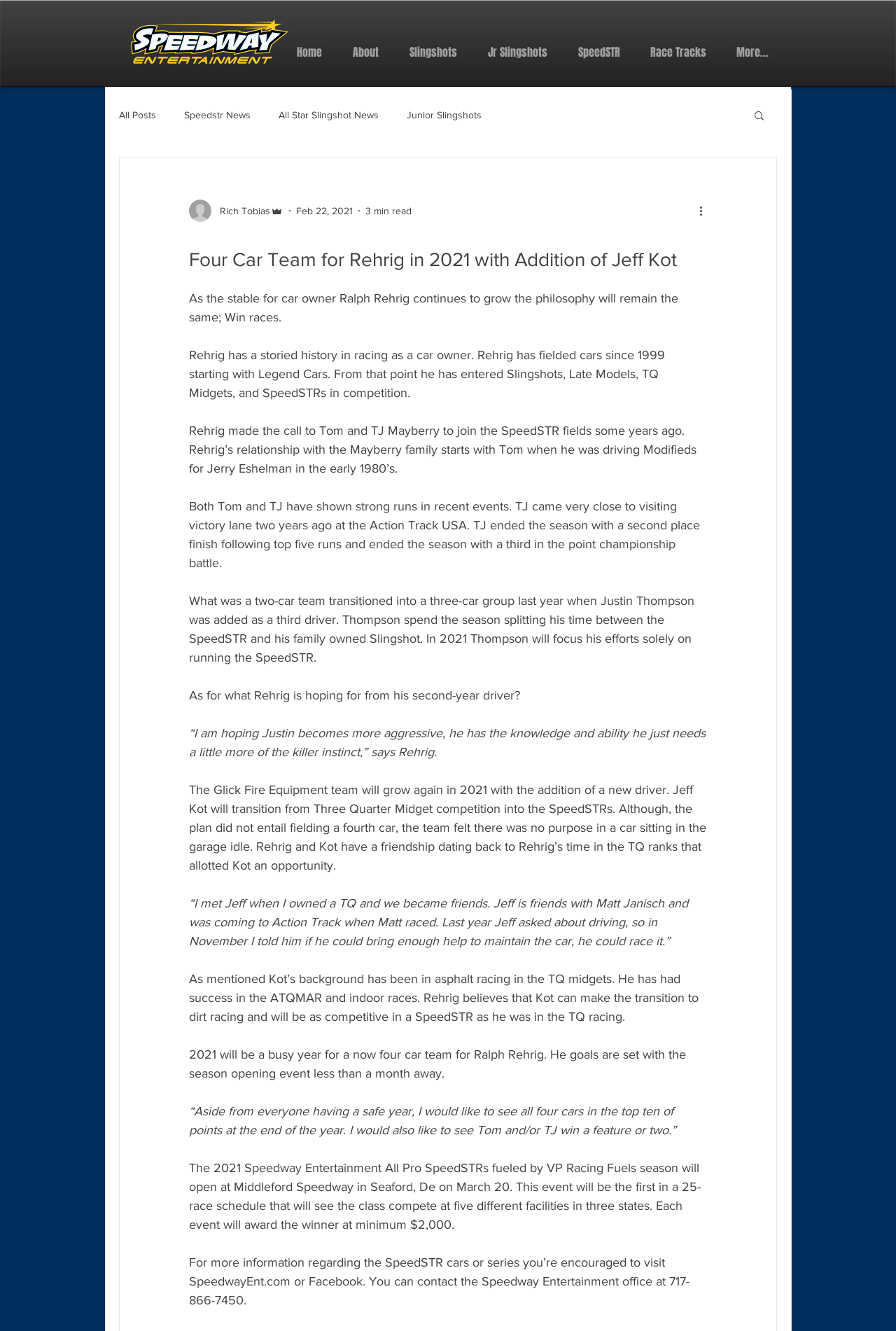Pinpoint the bounding box coordinates of the element that must be clicked to accomplish the following instruction: "Click the 'Home' link". The coordinates should be in the format of four float numbers between 0 and 1, i.e., [left, top, right, bottom].

[0.314, 0.027, 0.377, 0.051]